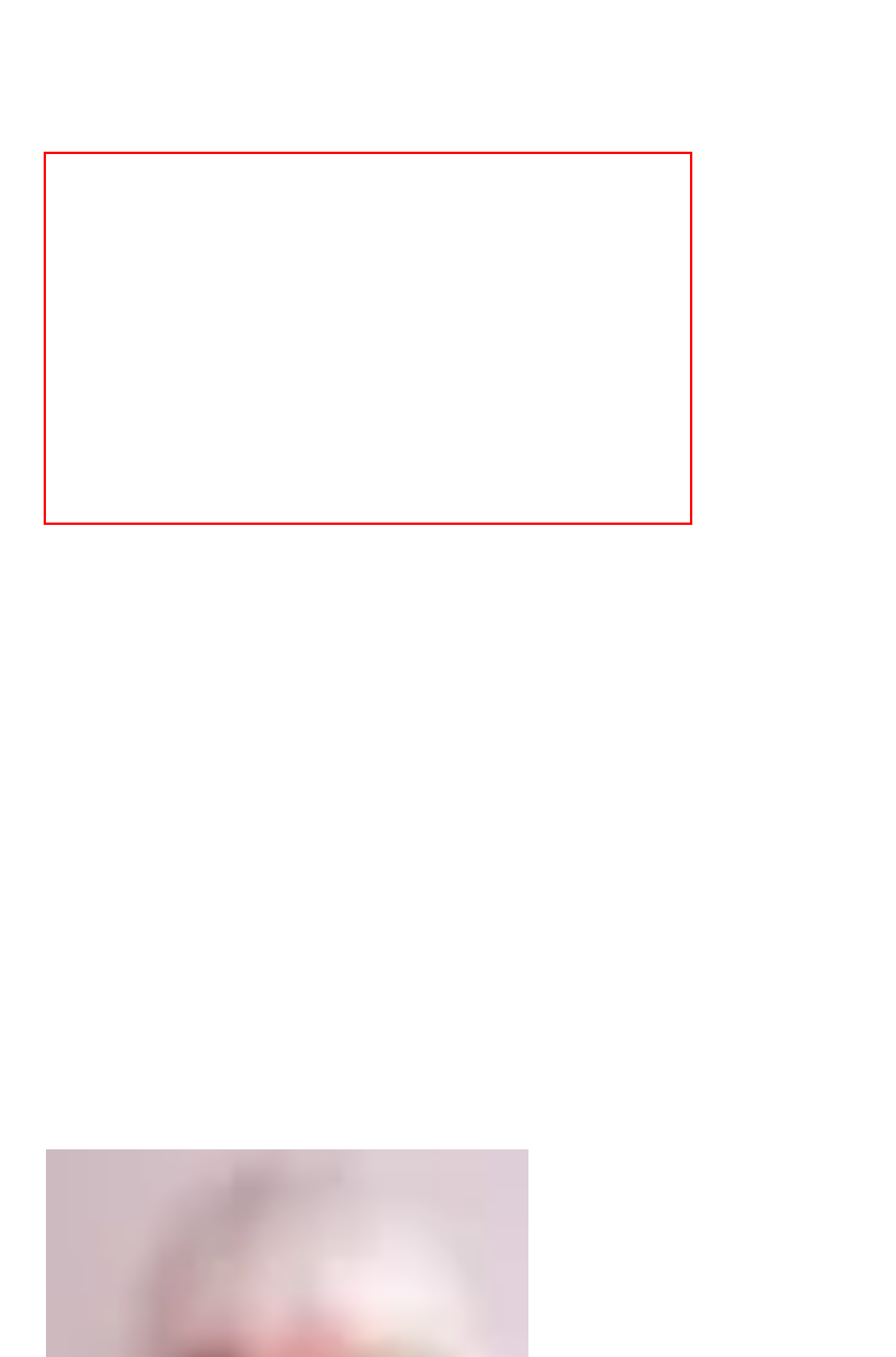Please perform OCR on the text within the red rectangle in the webpage screenshot and return the text content.

I am enthusiastic and energetic and overall, very passionate about birds of prey and their habitats. The Peregrine is such a charismatic and cosmopolitan species it’s a real honour to be studying and promoting them in the UK through the Cromer Peregrine Project.